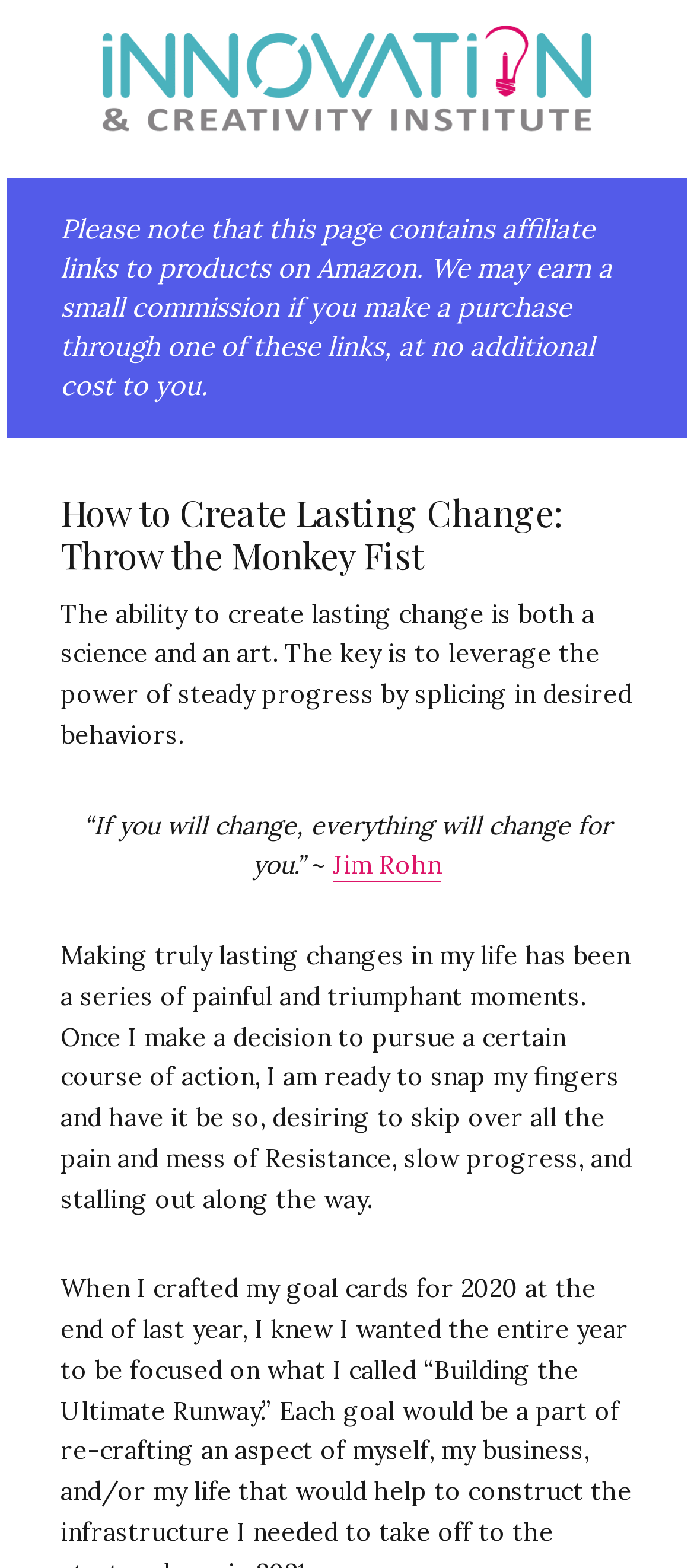What is the author's experience with making changes in their life?
Use the image to answer the question with a single word or phrase.

Painful and triumphant